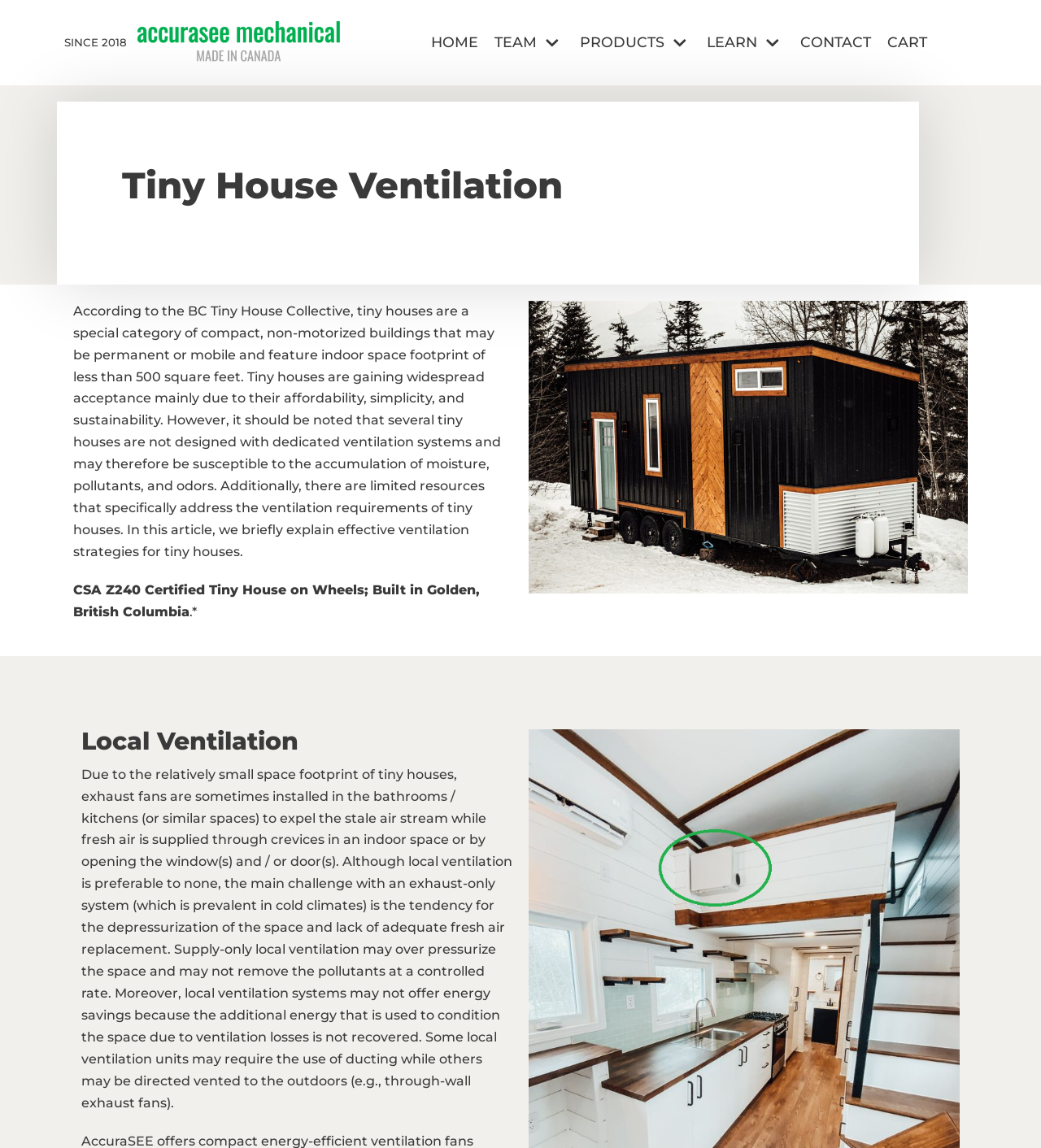Determine the bounding box coordinates for the clickable element to execute this instruction: "skip to content". Provide the coordinates as four float numbers between 0 and 1, i.e., [left, top, right, bottom].

[0.0, 0.0, 0.031, 0.014]